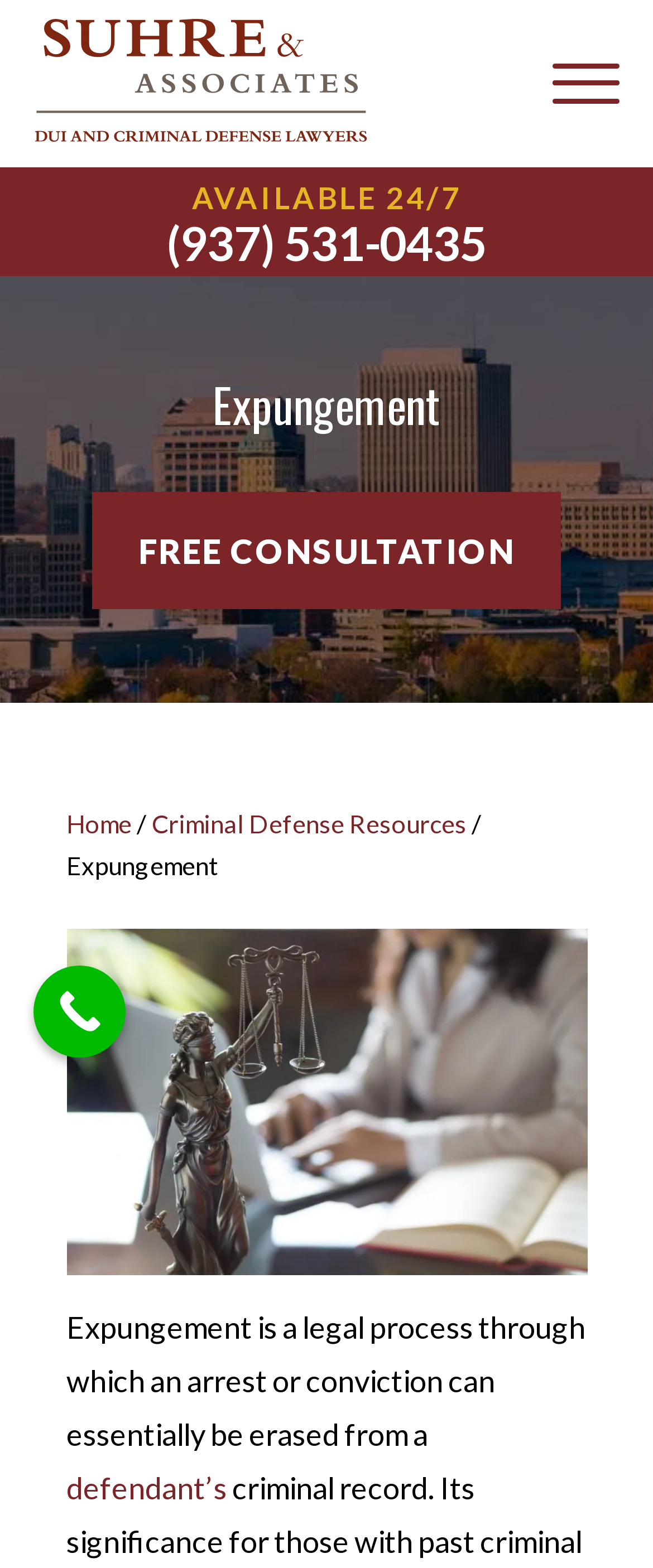What is the process of erasing an arrest or conviction from a record?
Relying on the image, give a concise answer in one word or a brief phrase.

Expungement